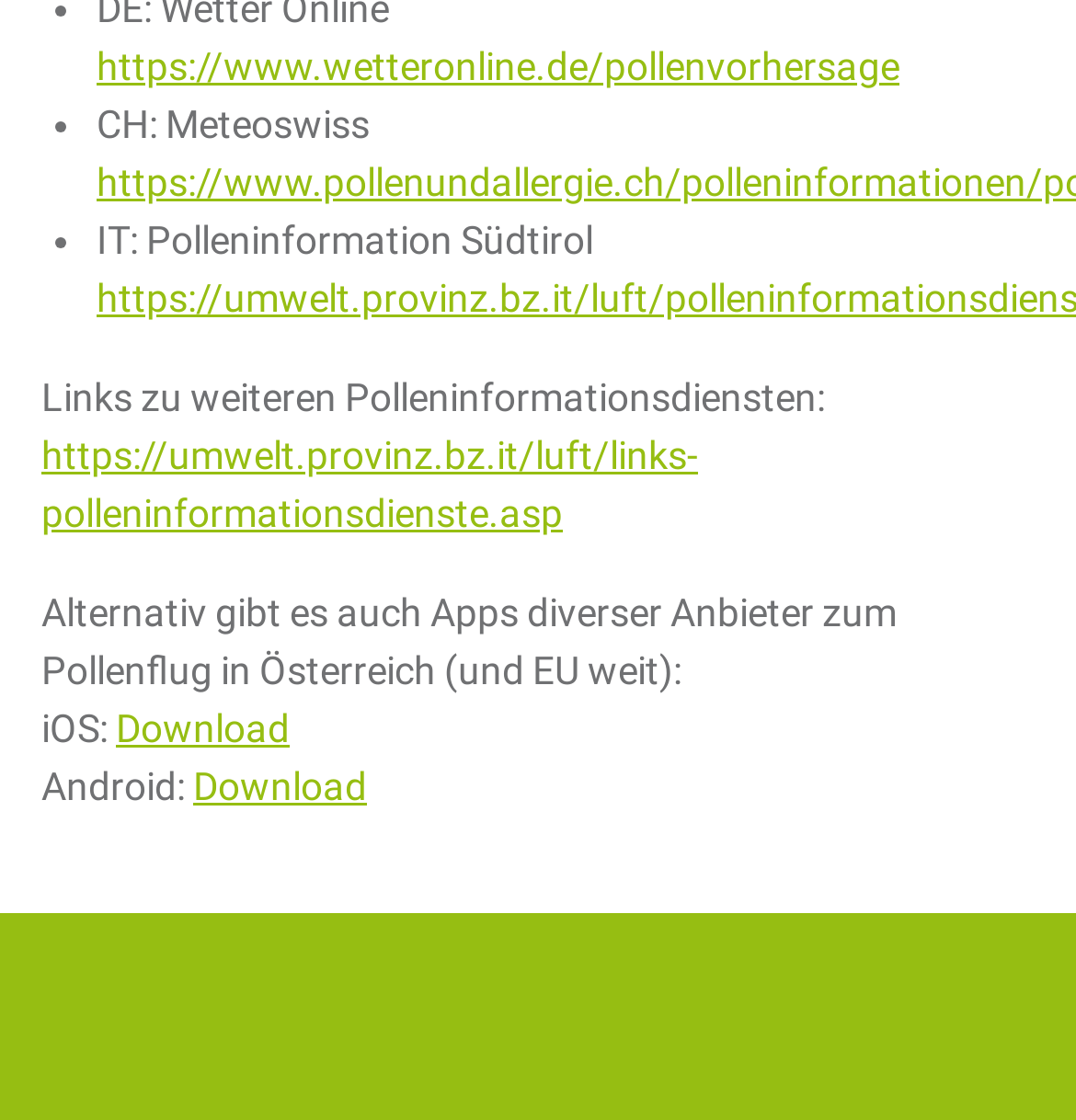Find the bounding box of the UI element described as: "https://umwelt.provinz.bz.it/luft/links-polleninformationsdienste.asp". The bounding box coordinates should be given as four float values between 0 and 1, i.e., [left, top, right, bottom].

[0.038, 0.388, 0.649, 0.479]